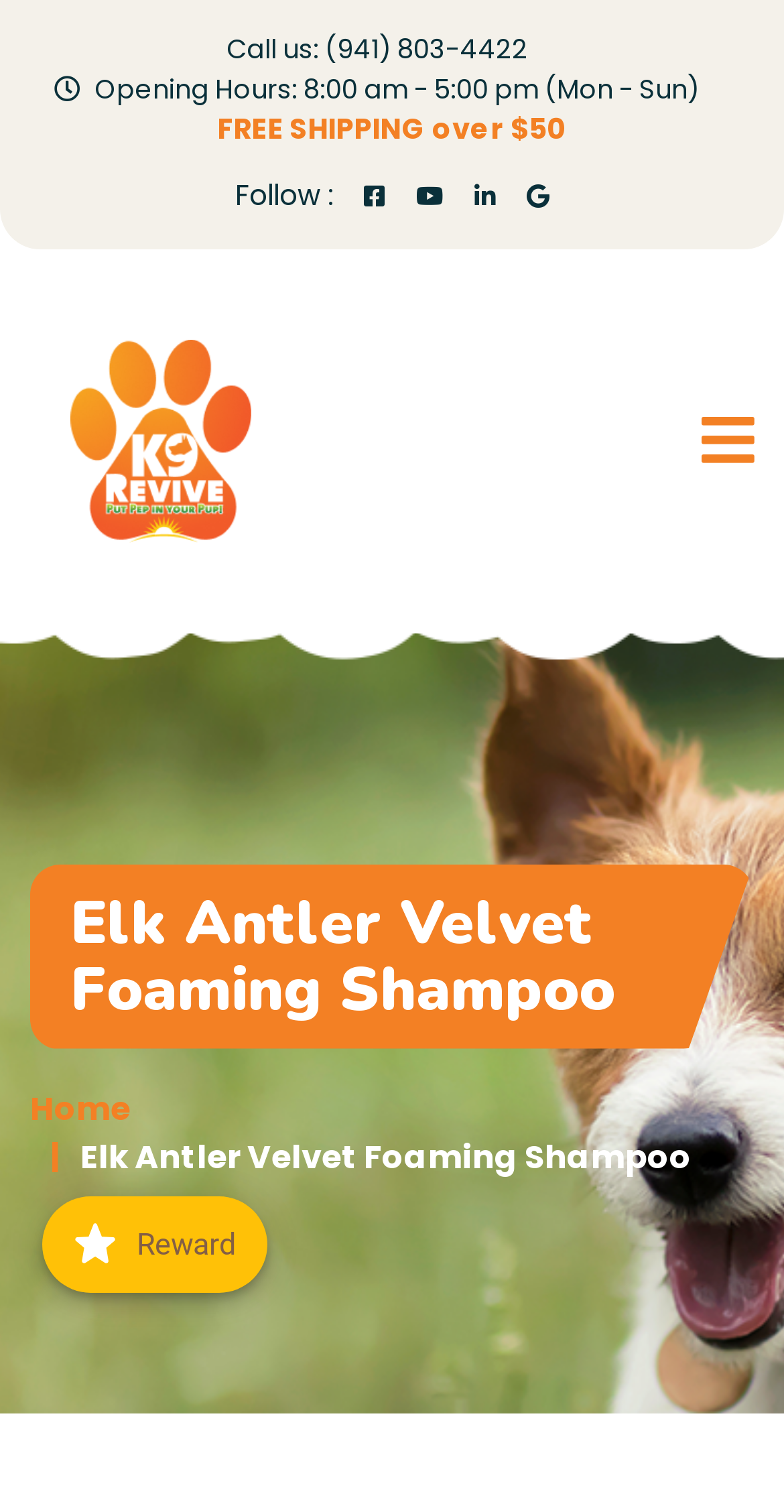Please provide a comprehensive response to the question based on the details in the image: What is the opening hour of the store on Sundays?

I found the opening hour of the store on Sundays by looking at the static text element 'Opening Hours: 8:00 am - 5:00 pm (Mon - Sun)' at the top of the webpage.